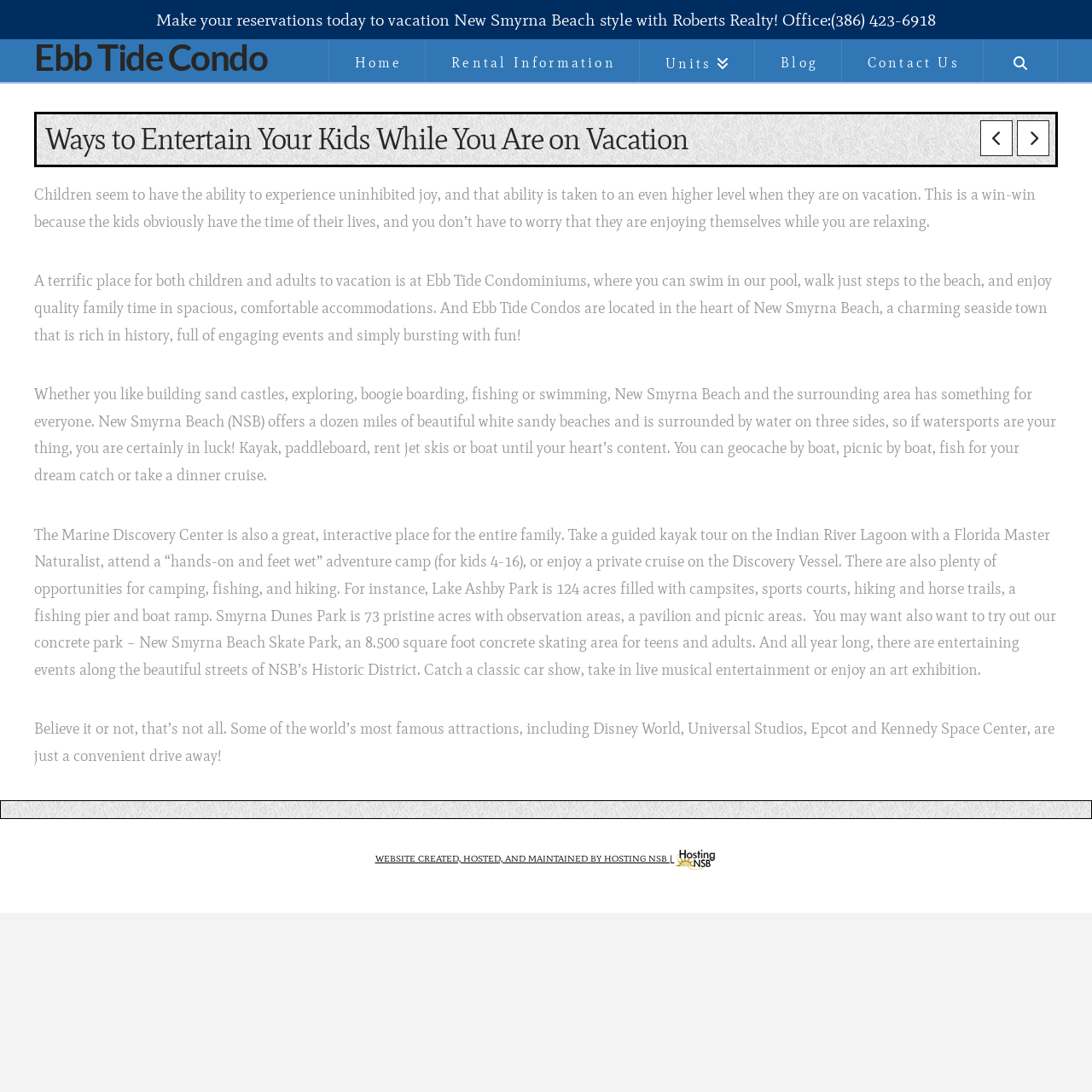Determine the bounding box for the described UI element: "Ebb Tide Condo".

[0.031, 0.036, 0.245, 0.069]